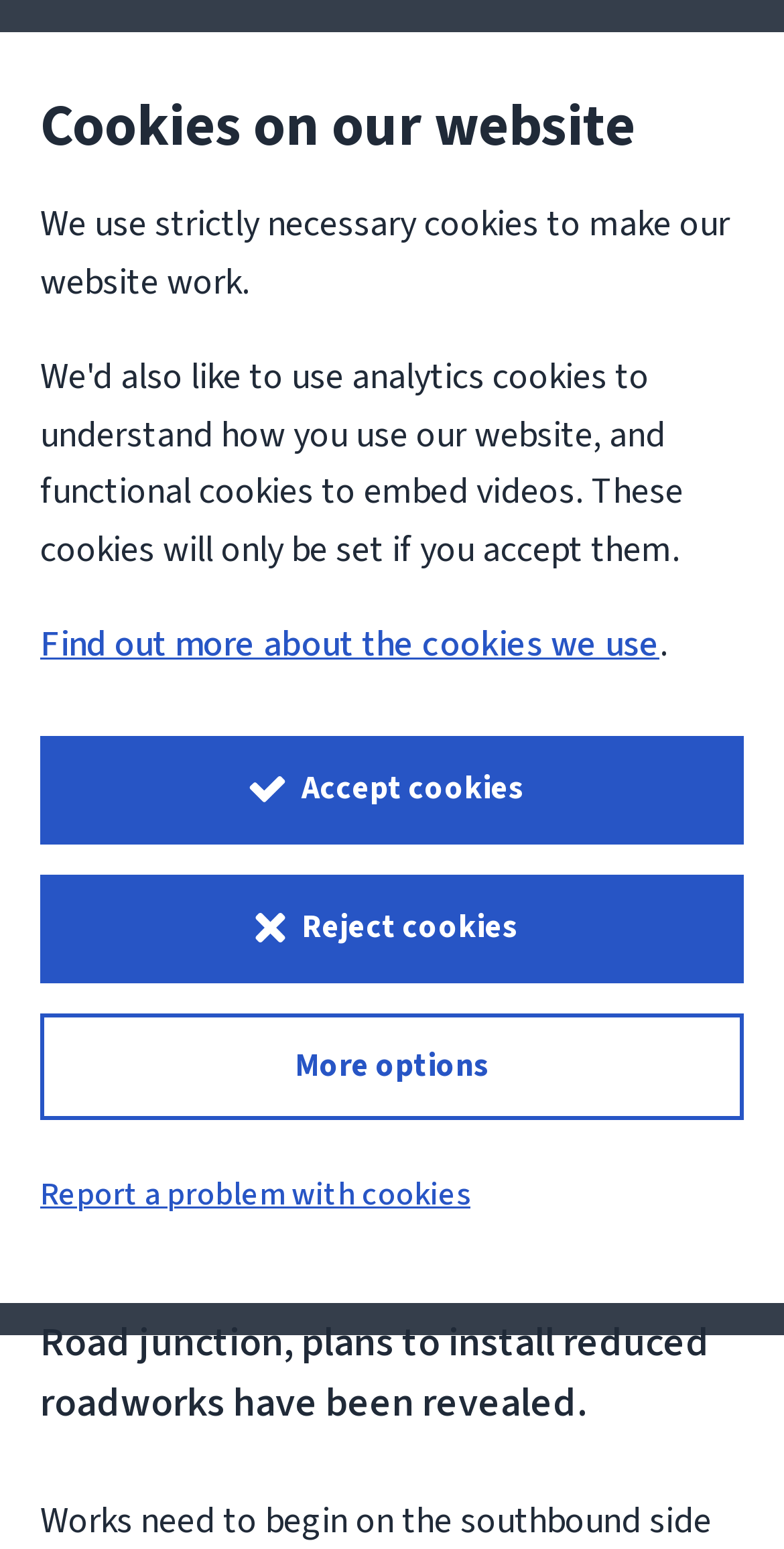Please give a succinct answer using a single word or phrase:
What is the purpose of the cookies on this website?

To make the website work